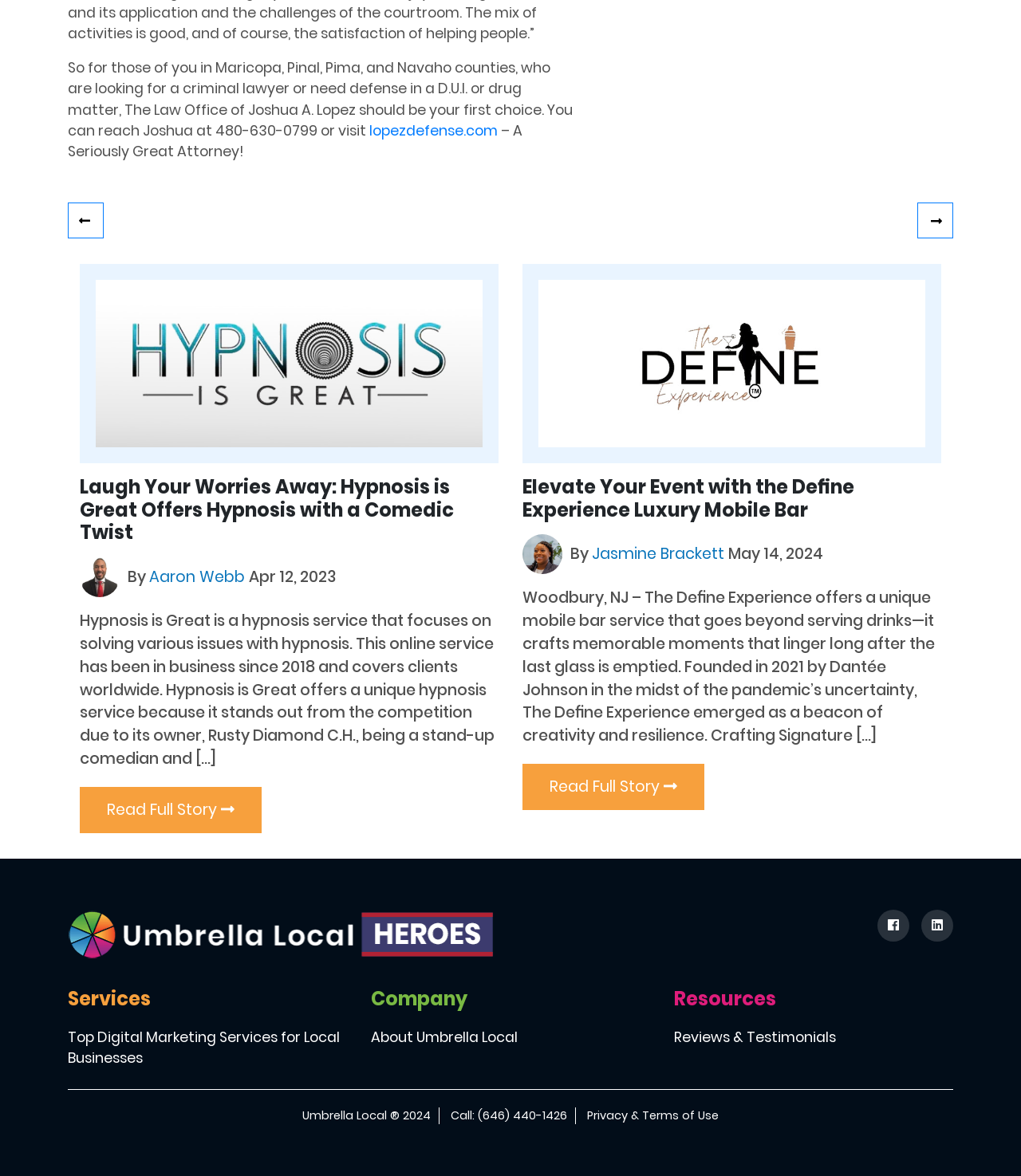Examine the image carefully and respond to the question with a detailed answer: 
What is the phone number of Umbrella Local?

The StaticText element at the bottom of the webpage mentions 'Call: (646) 440-1426', providing the phone number of Umbrella Local.